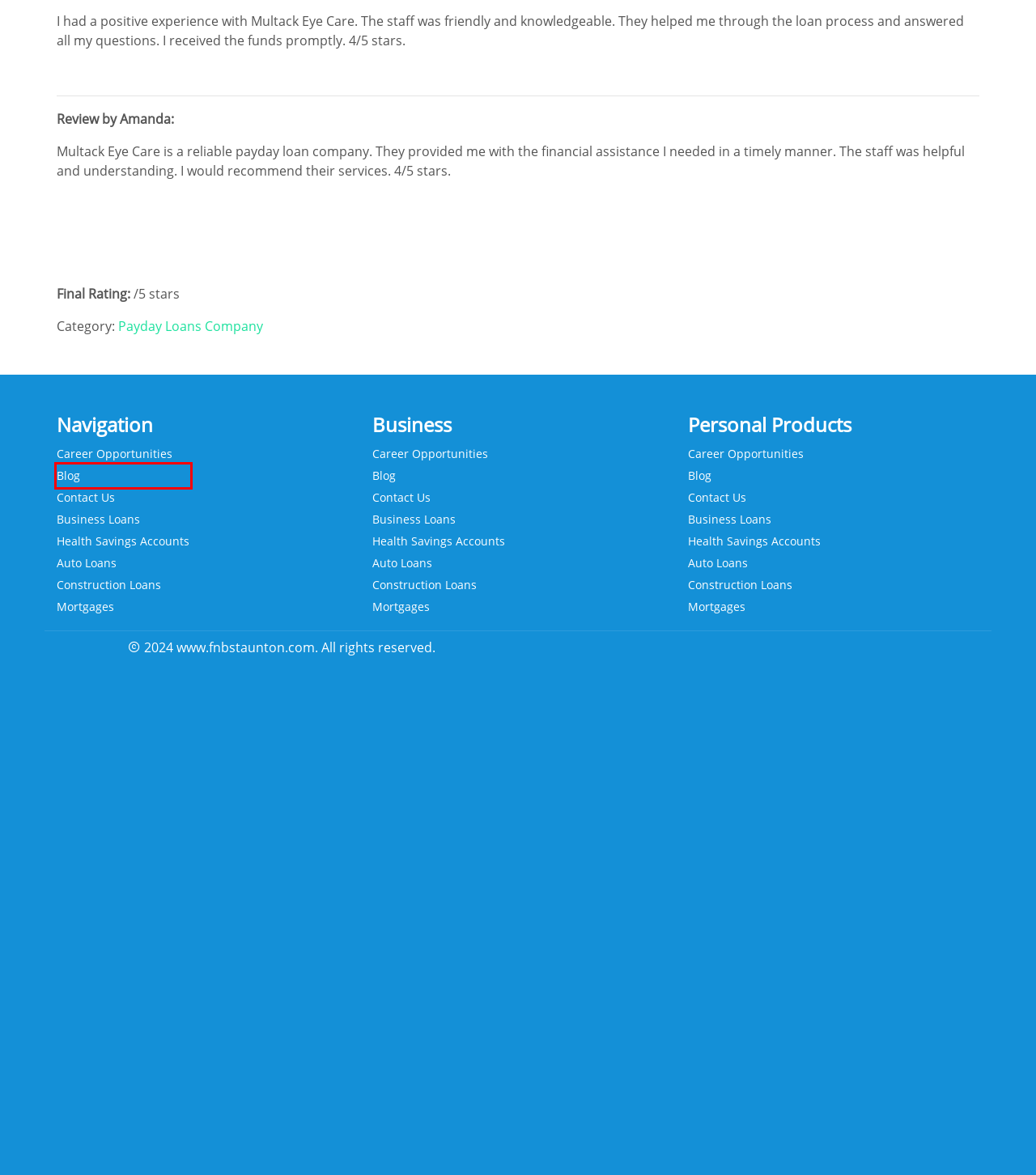You have a screenshot of a webpage with a red bounding box around an element. Choose the best matching webpage description that would appear after clicking the highlighted element. Here are the candidates:
A. Auto Loans | First Payday Loans in Illinois - Approved and Deposited 24/7
B. Health Savings Accounts | First Payday Loans in Illinois - Approved and Deposited 24/7
C. Mortgages | First Payday Loans in Illinois - Approved and Deposited 24/7
D. Blog | First Payday Loans in Illinois - Approved and Deposited 24/7
E. Construction Loans | First Payday Loans in Illinois - Approved and Deposited 24/7
F. Business Loans | First Payday Loans in Illinois - Approved and Deposited 24/7
G. Contact Us | First Payday Loans in Illinois - Approved and Deposited 24/7
H. Payday Loans Company Archives | First Payday Loans in Illinois - Approved and Deposited 24/7

D